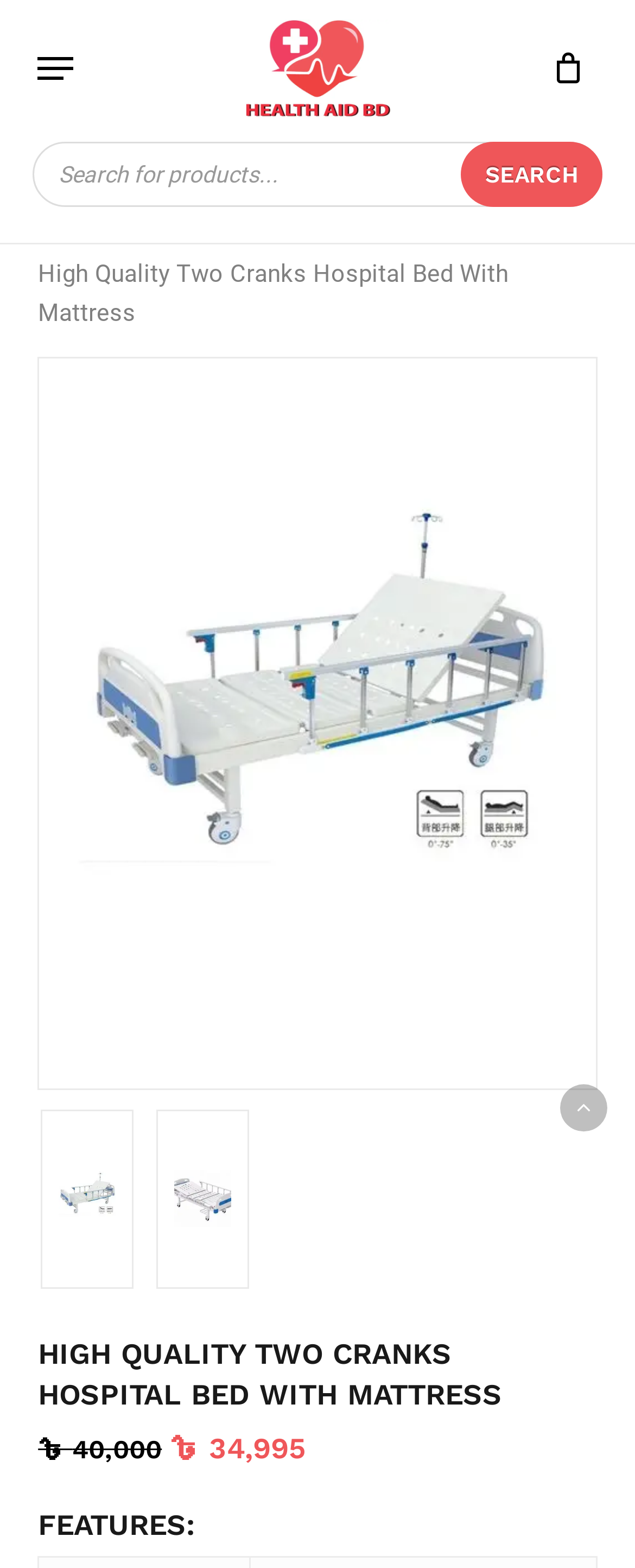Identify the bounding box coordinates of the area that should be clicked in order to complete the given instruction: "Go back to top". The bounding box coordinates should be four float numbers between 0 and 1, i.e., [left, top, right, bottom].

[0.882, 0.691, 0.956, 0.722]